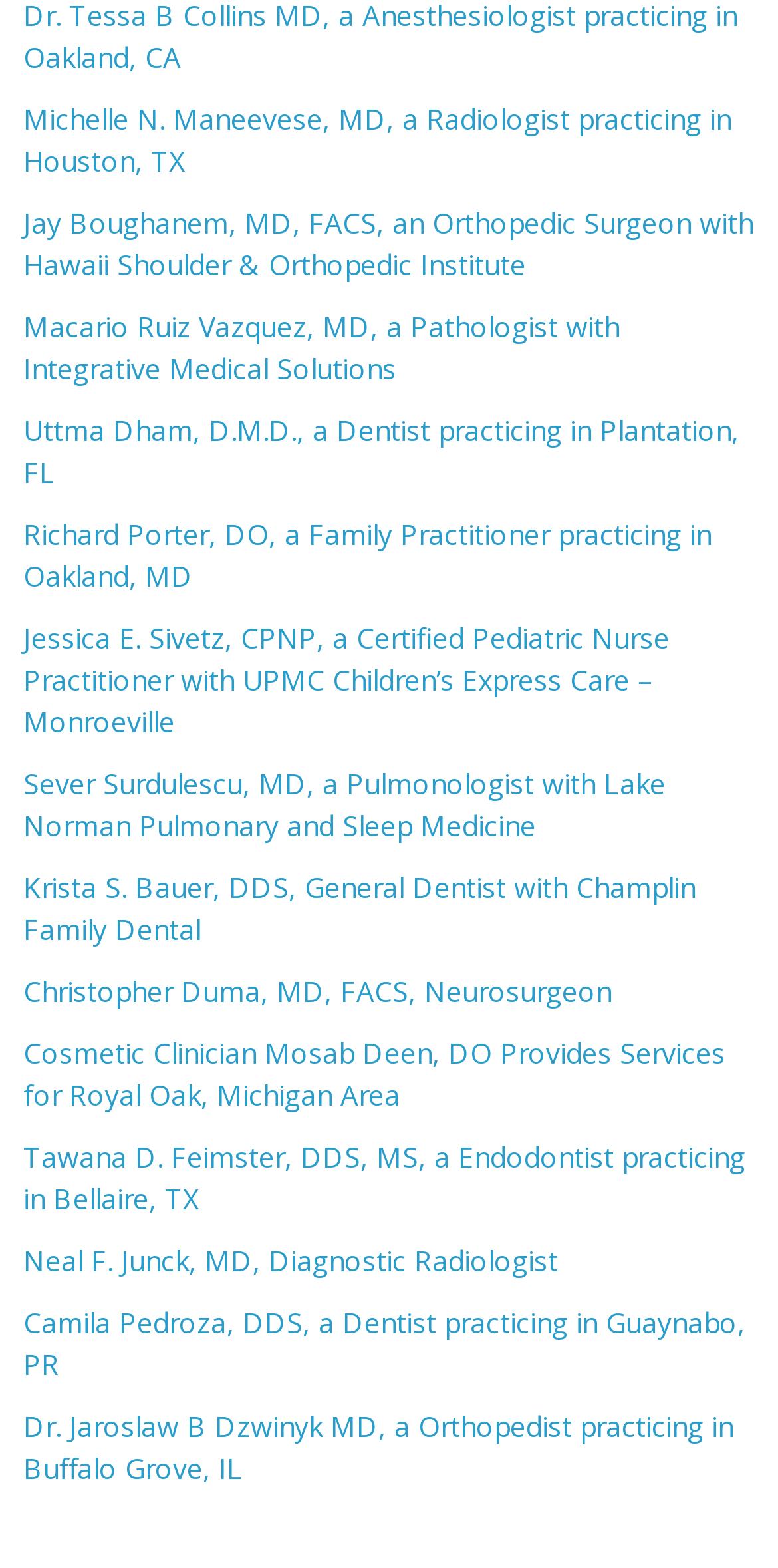Please indicate the bounding box coordinates of the element's region to be clicked to achieve the instruction: "Check Uttma Dham's information". Provide the coordinates as four float numbers between 0 and 1, i.e., [left, top, right, bottom].

[0.03, 0.262, 0.97, 0.315]